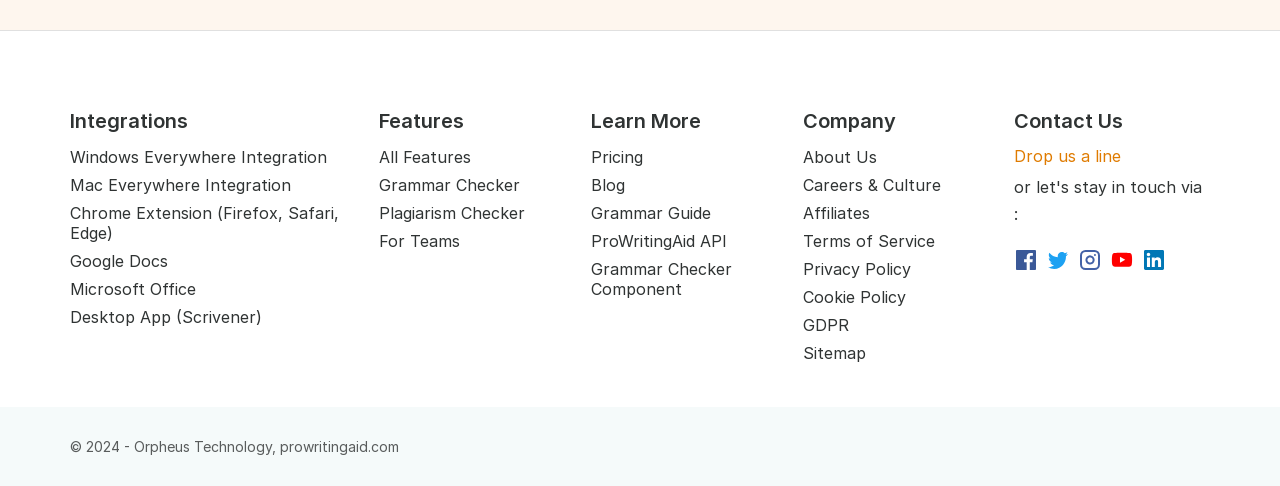Determine the bounding box coordinates of the clickable element necessary to fulfill the instruction: "Contact Us". Provide the coordinates as four float numbers within the 0 to 1 range, i.e., [left, top, right, bottom].

[0.792, 0.224, 0.878, 0.273]